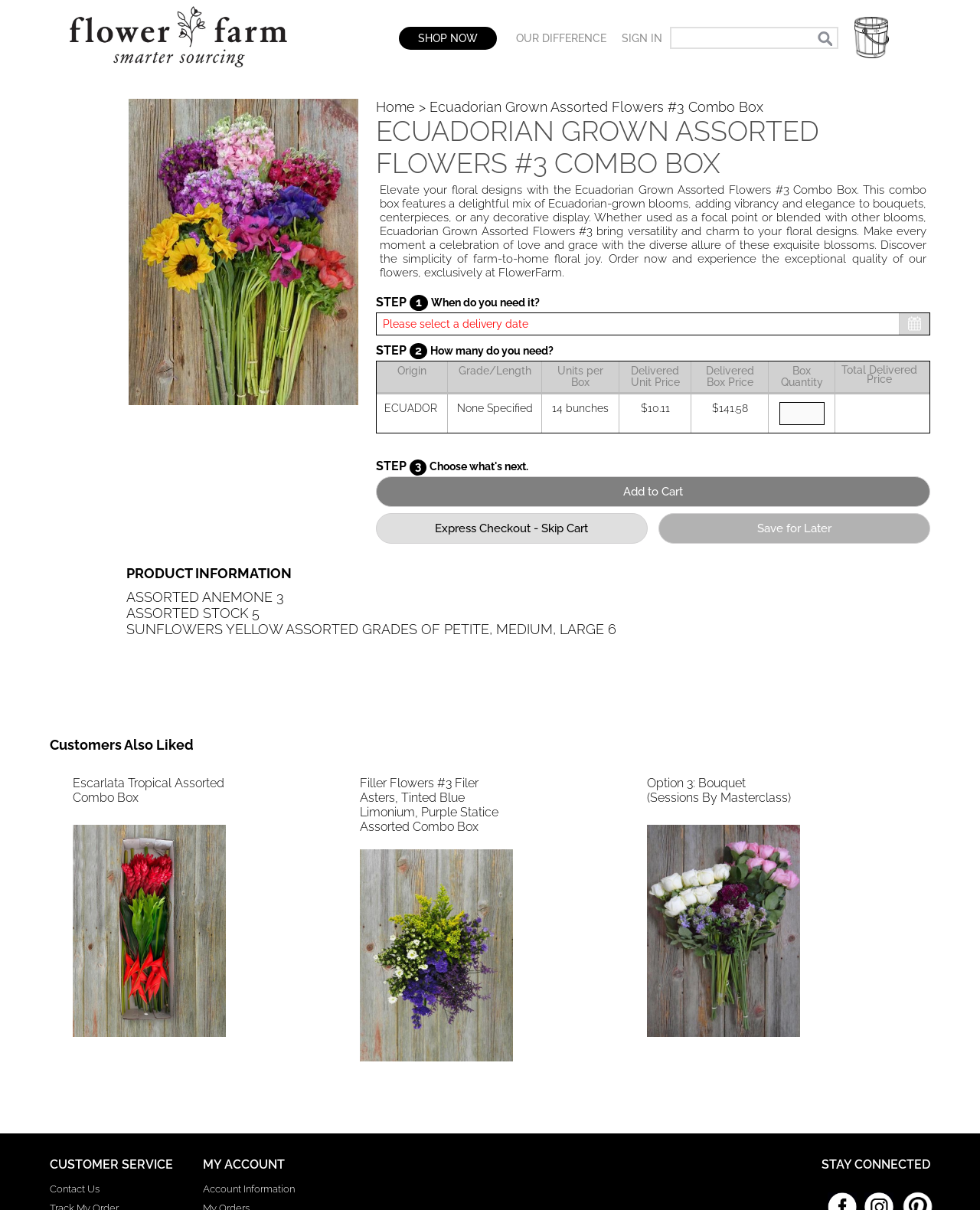What is the link at the bottom left corner? From the image, respond with a single word or brief phrase.

Contact Us